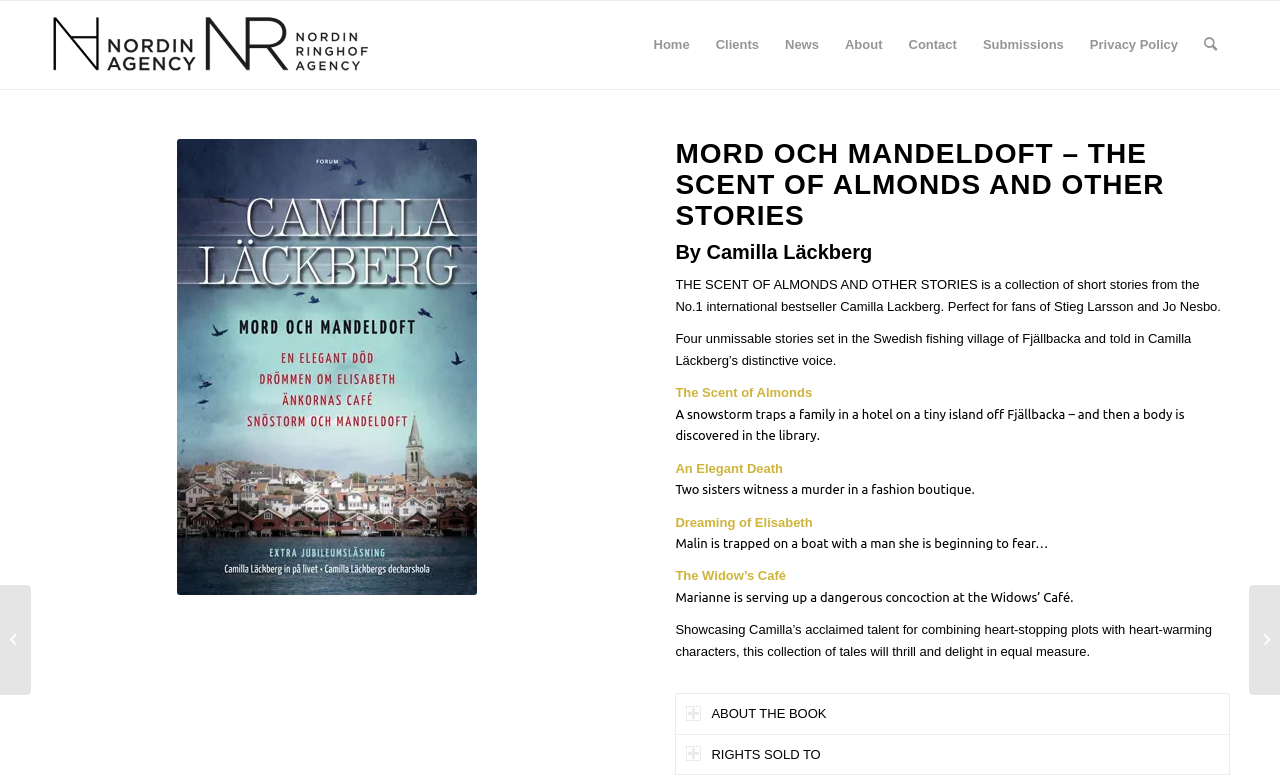Calculate the bounding box coordinates for the UI element based on the following description: "Home". Ensure the coordinates are four float numbers between 0 and 1, i.e., [left, top, right, bottom].

[0.5, 0.001, 0.549, 0.114]